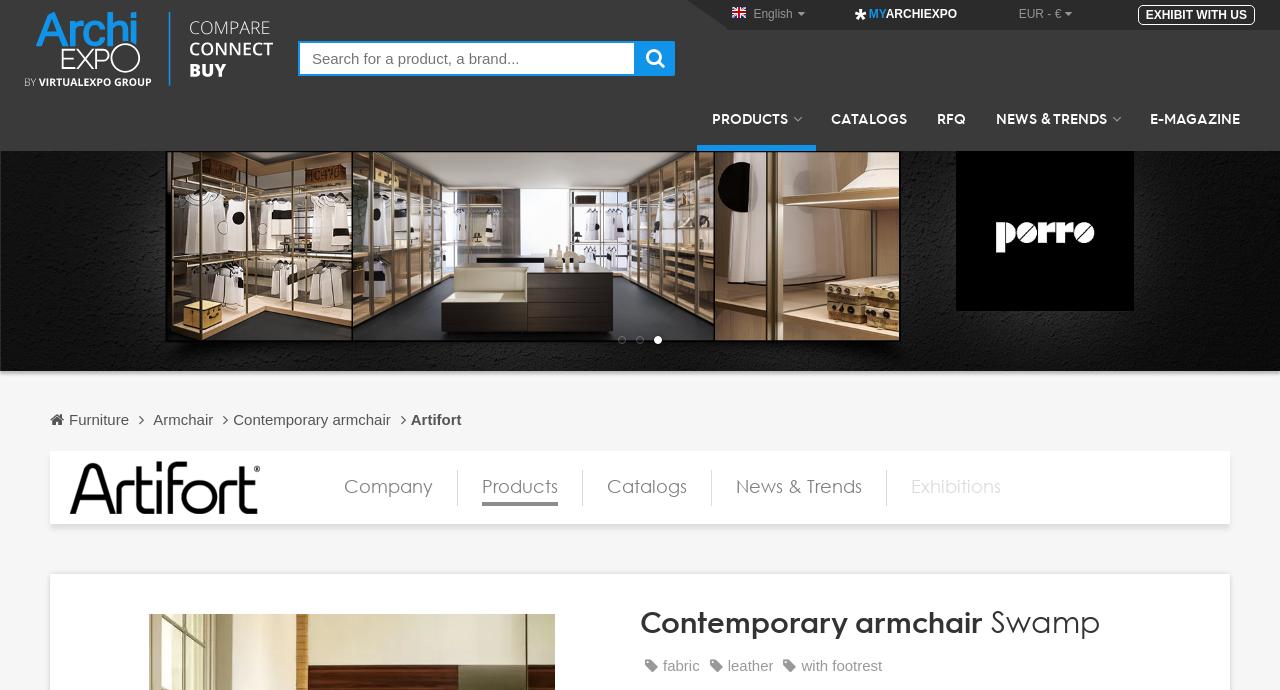What is the name of the armchair?
Please respond to the question with as much detail as possible.

The name of the armchair can be found in the heading element with the text 'Contemporary armchair Swamp fabric leather with footrest'.